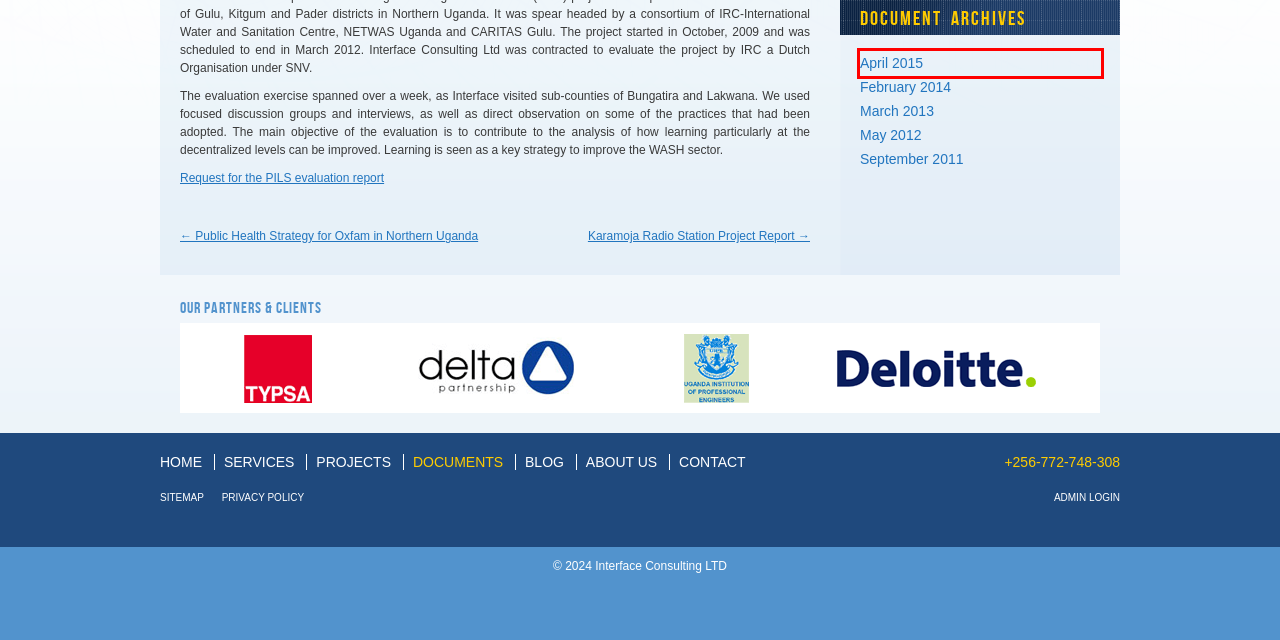You are presented with a screenshot of a webpage containing a red bounding box around an element. Determine which webpage description best describes the new webpage after clicking on the highlighted element. Here are the candidates:
A. Log In ‹ Interface Consulting LTD — WordPress
B. Privacy Policy | Interface Consulting LTD
C. Resource Archives | Interface Consulting LTD
D. Projects | Interface Consulting LTD
E. ICL Round Up | Interface Consulting LTD
F. Karamoja Radio Station Project Report | Interface Consulting LTD
G. Public Health Strategy for Oxfam in Northern Uganda | Interface Consulting LTD
H. Sitemap | Interface Consulting LTD

C